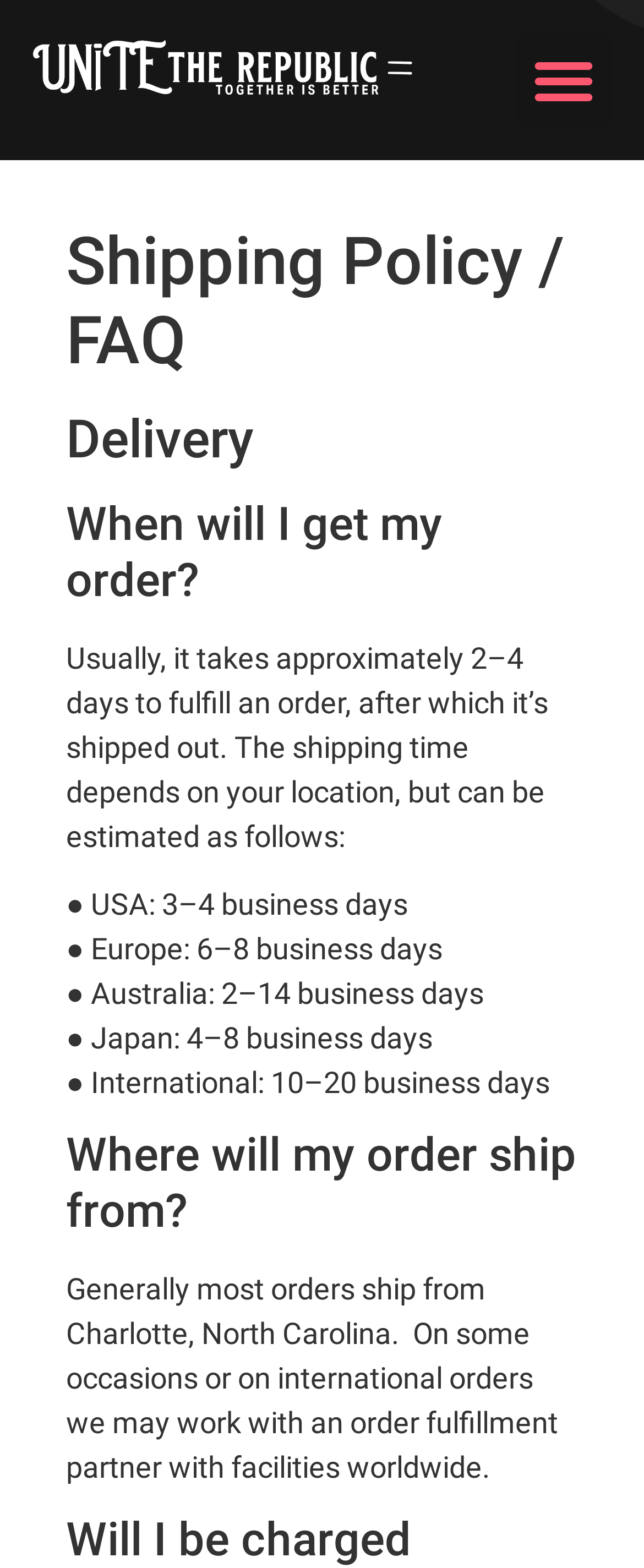Using the description "name="et_pb_signup_email" placeholder="Email"", locate and provide the bounding box of the UI element.

None